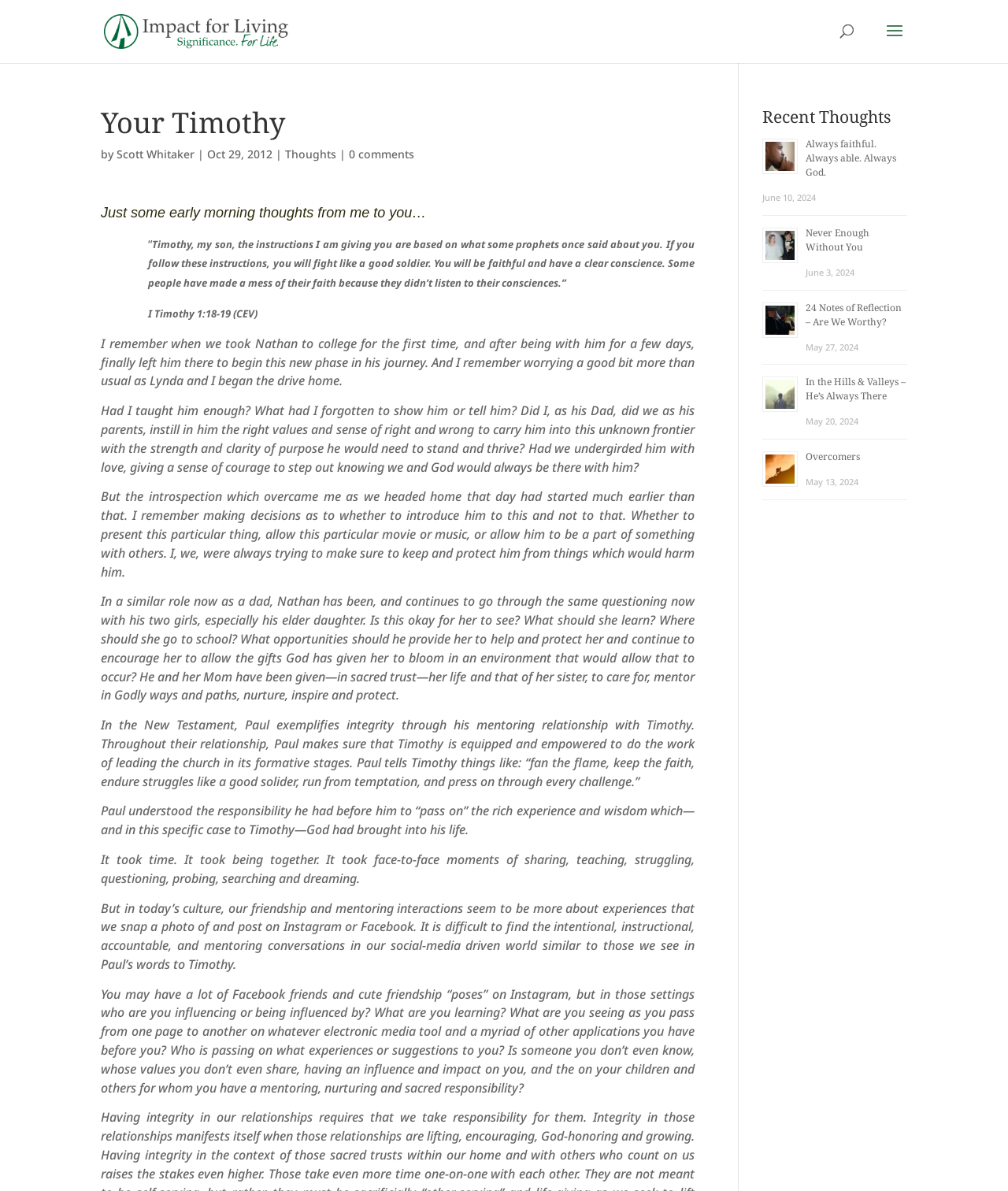Please give a succinct answer using a single word or phrase:
What is the title of the recent thought?

Always faithful. Always able. Always God.